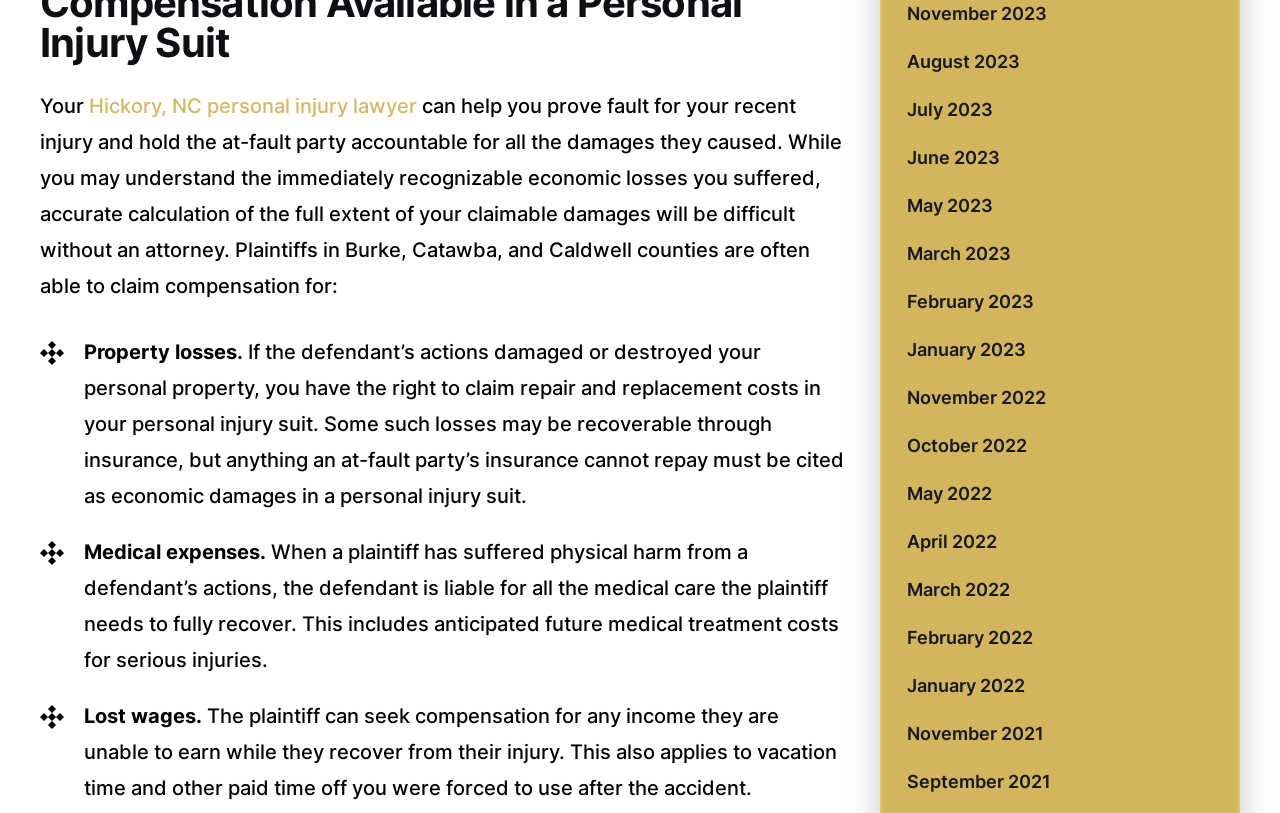Provide the bounding box coordinates of the HTML element described as: "Hickory, NC personal injury lawyer". The bounding box coordinates should be four float numbers between 0 and 1, i.e., [left, top, right, bottom].

[0.07, 0.116, 0.326, 0.145]